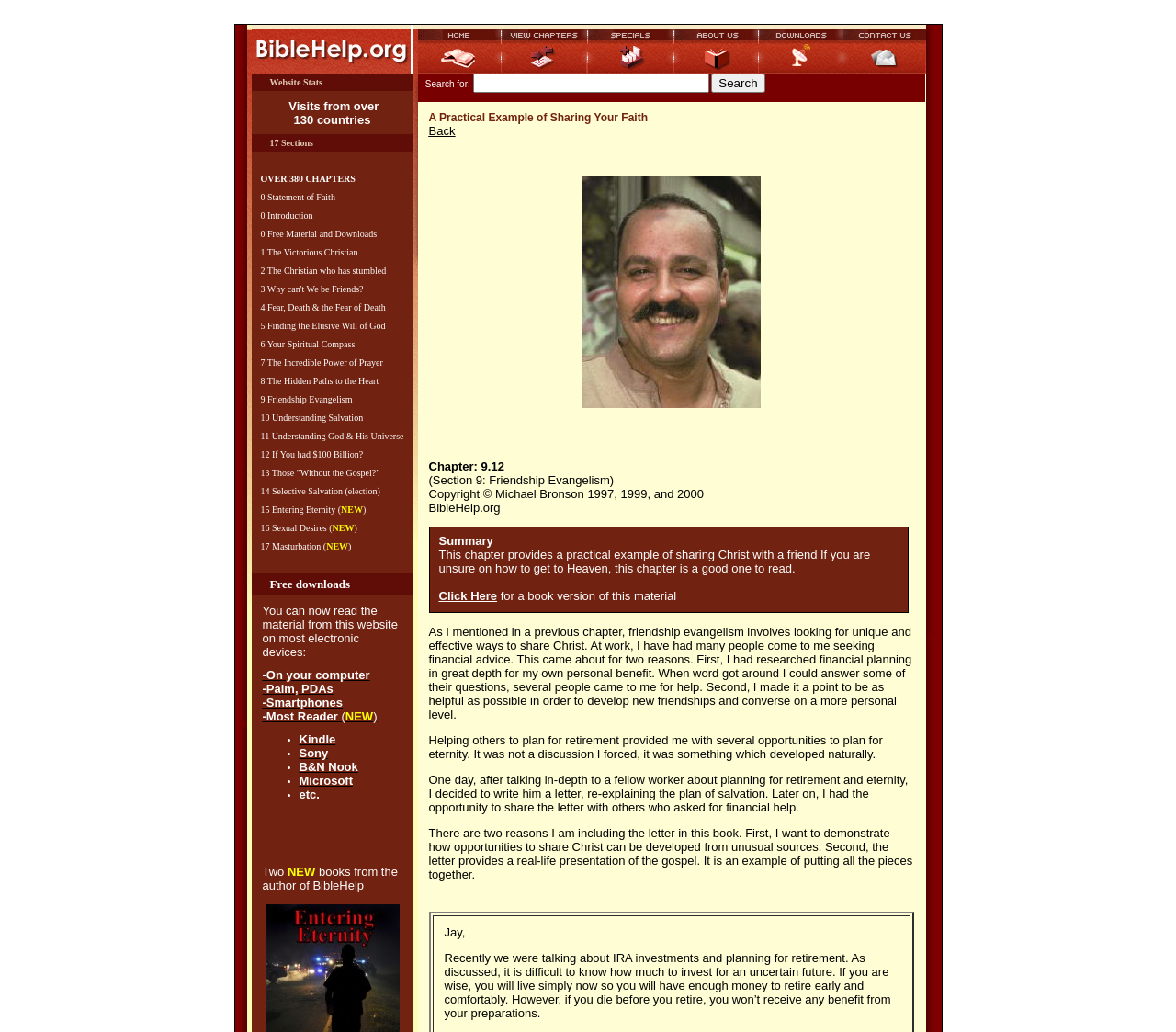Find the bounding box coordinates for the area you need to click to carry out the instruction: "Click the Home link". The coordinates should be four float numbers between 0 and 1, indicated as [left, top, right, bottom].

[0.355, 0.059, 0.425, 0.074]